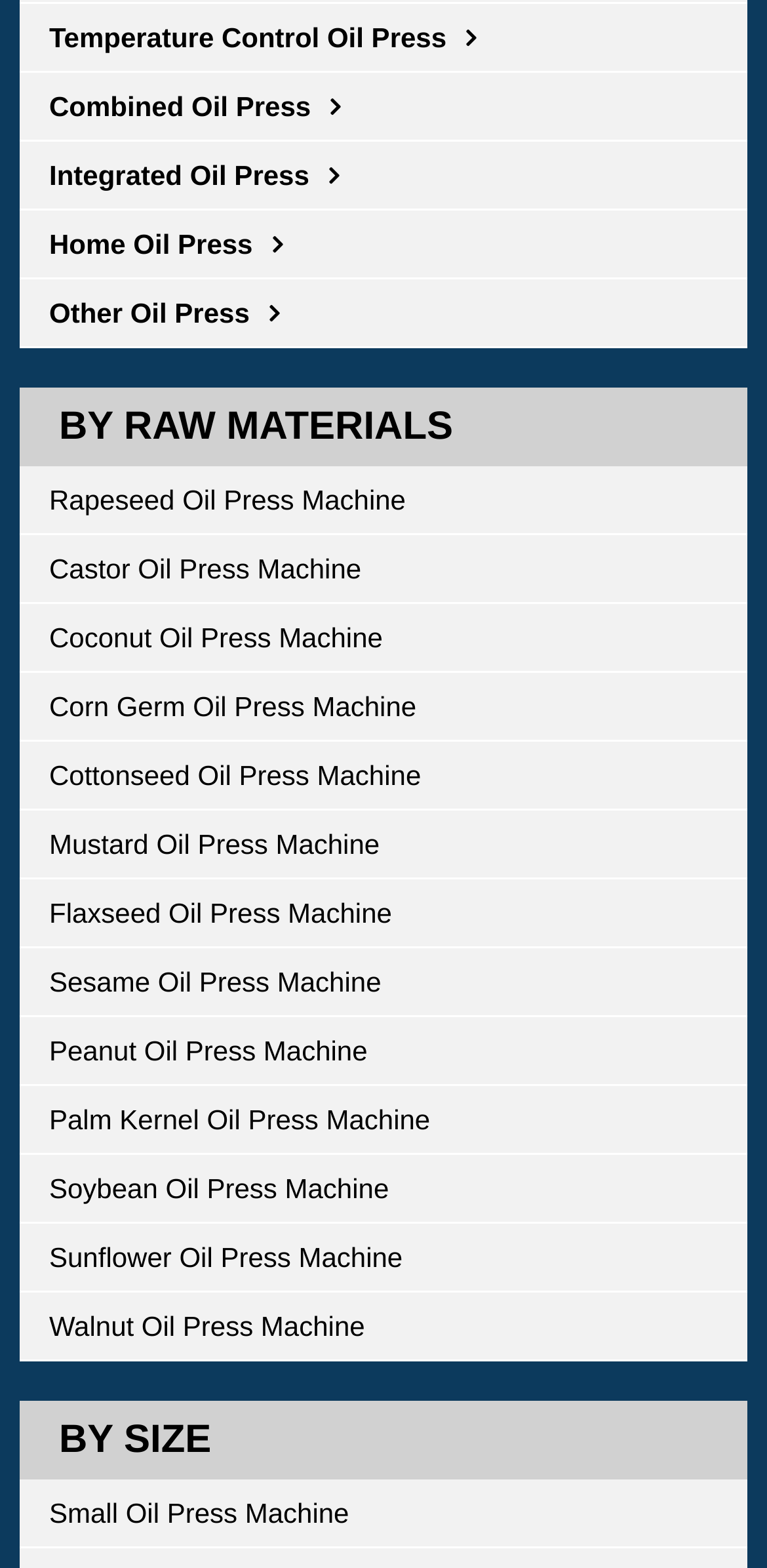What is the category of oil press machines listed at the top?
Use the image to answer the question with a single word or phrase.

By type